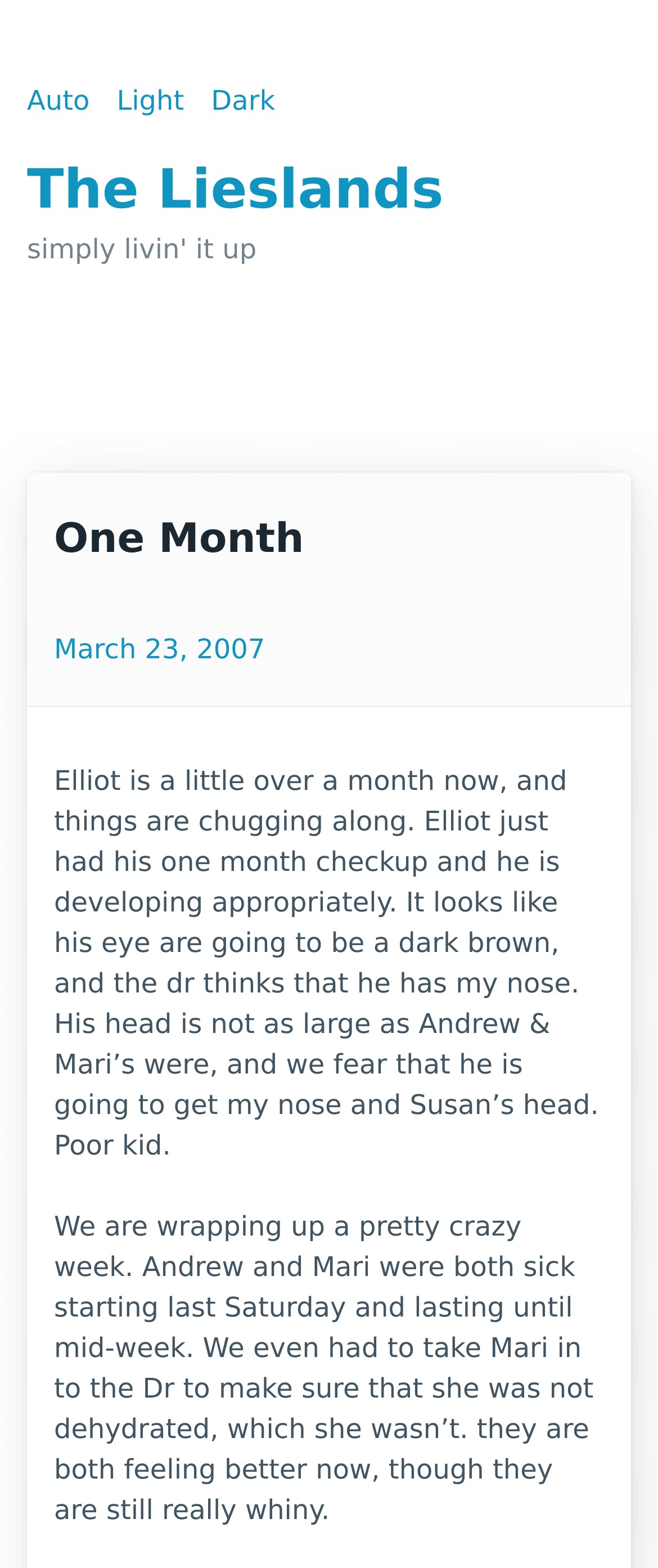Please answer the following query using a single word or phrase: 
What was Mari taken to the doctor for?

To check for dehydration